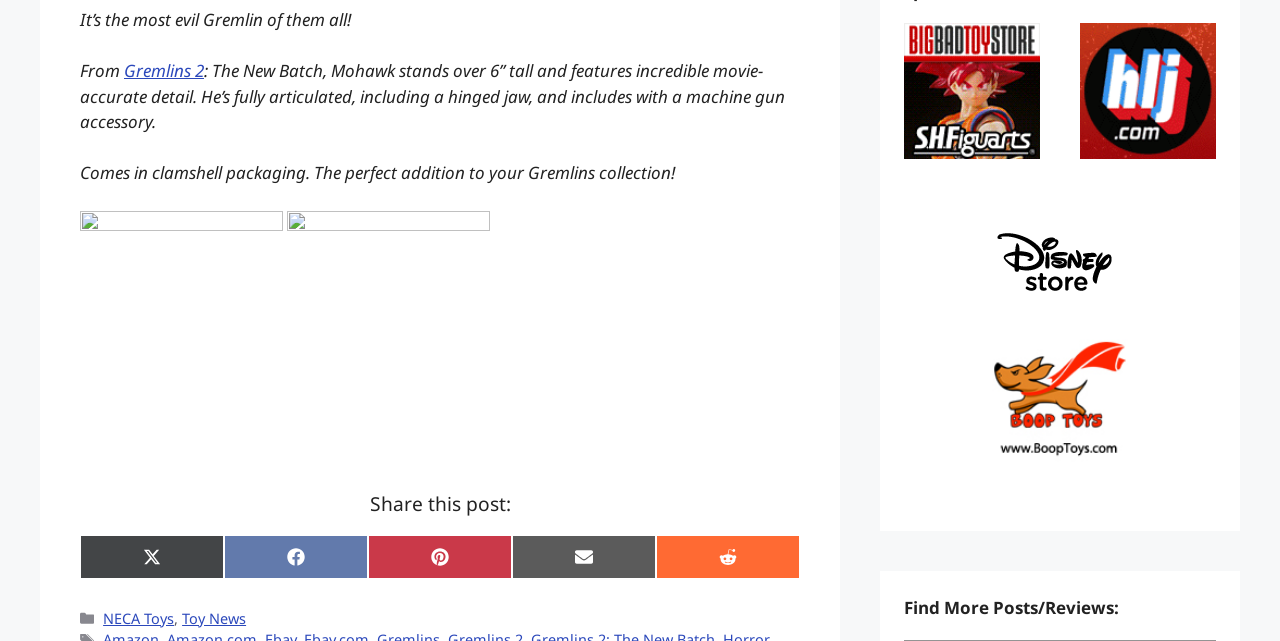What is the purpose of the share links?
Using the screenshot, give a one-word or short phrase answer.

to share the post